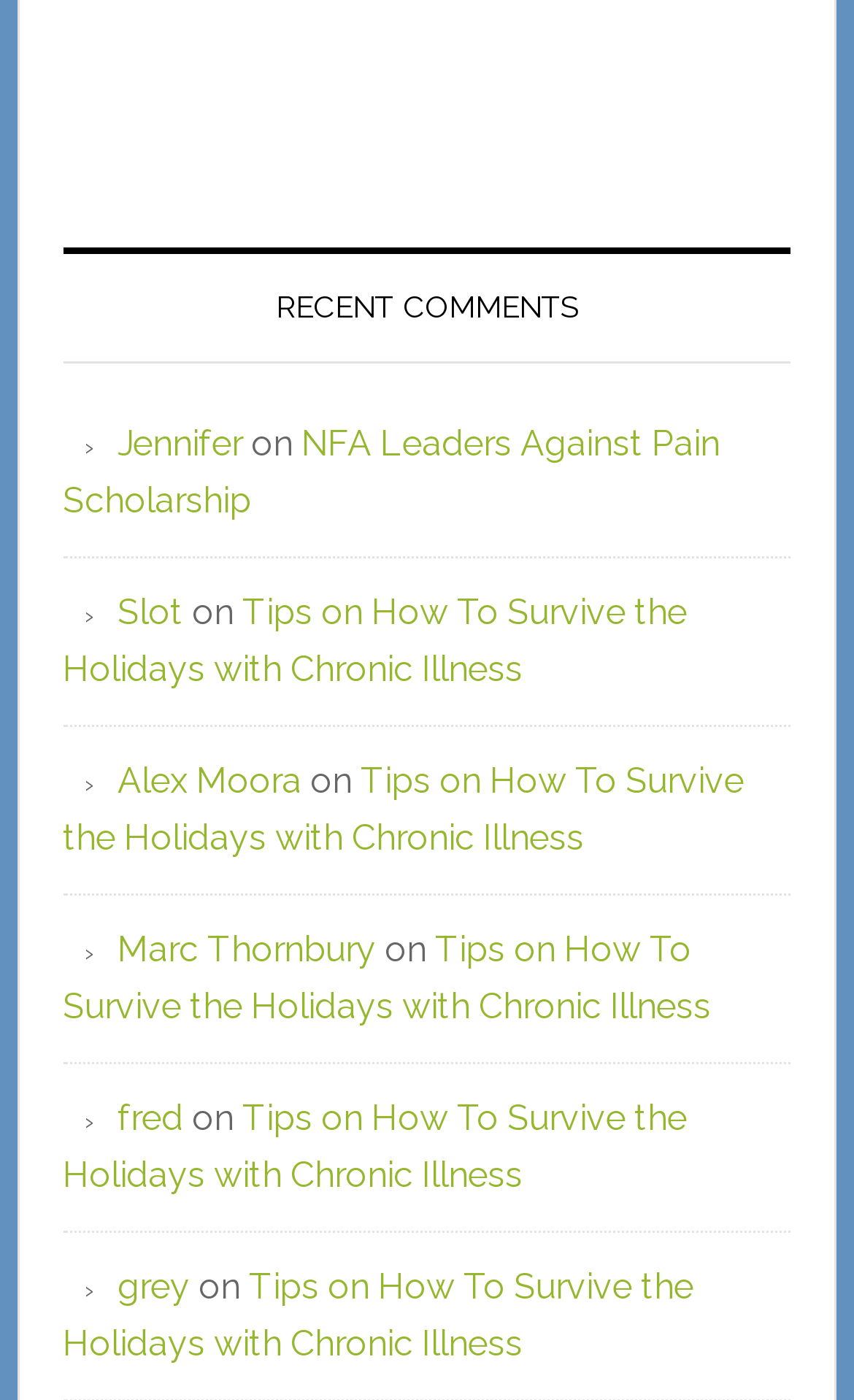Find the bounding box coordinates of the element you need to click on to perform this action: 'read NFA Leaders Against Pain Scholarship'. The coordinates should be represented by four float values between 0 and 1, in the format [left, top, right, bottom].

[0.074, 0.302, 0.843, 0.372]